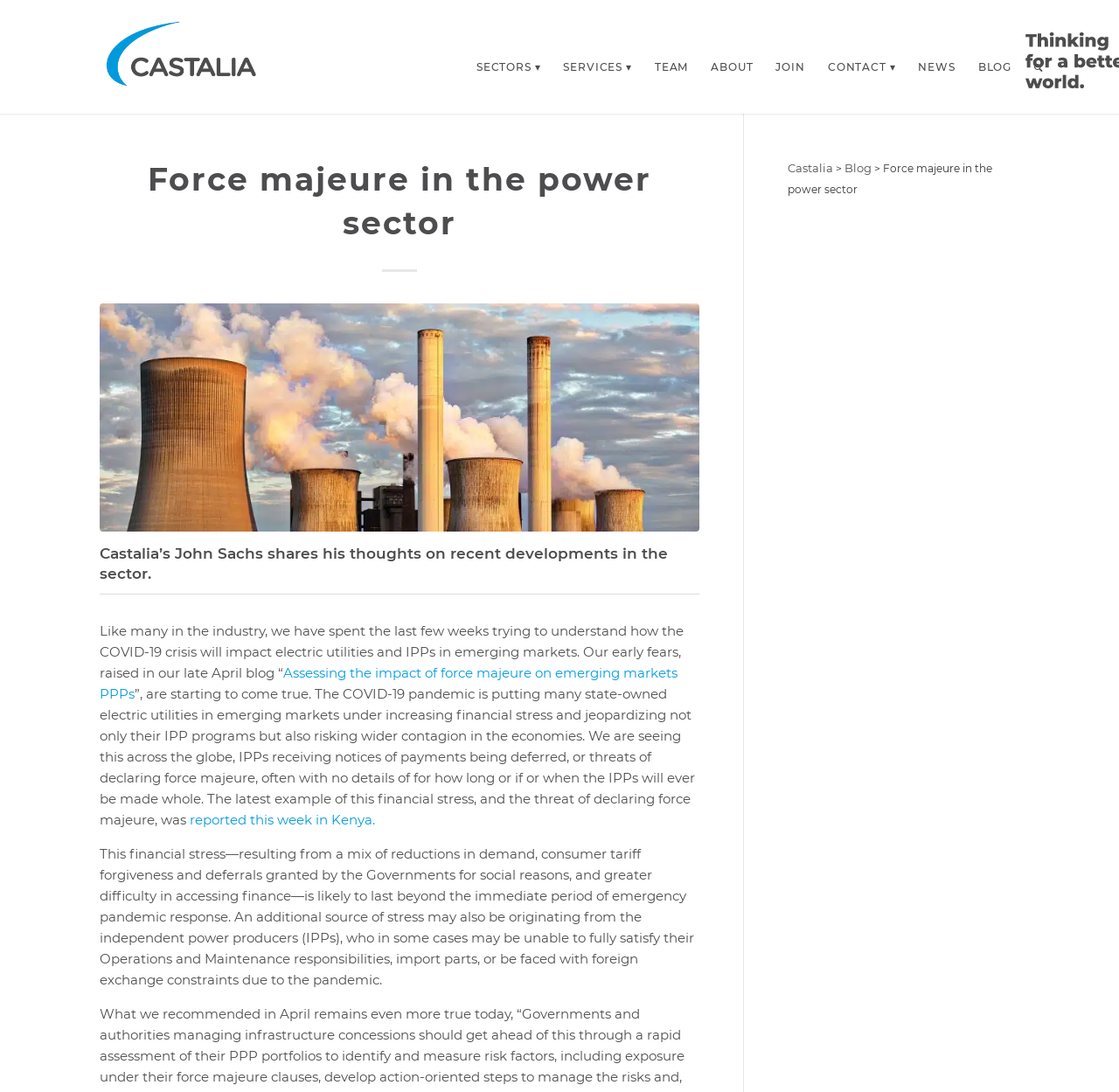Using the information shown in the image, answer the question with as much detail as possible: What is the impact of COVID-19 on electric utilities?

According to the article, the COVID-19 pandemic is putting many state-owned electric utilities in emerging markets under increasing financial stress, which is jeopardizing not only their IPP programs but also risking wider contagion in the economies.